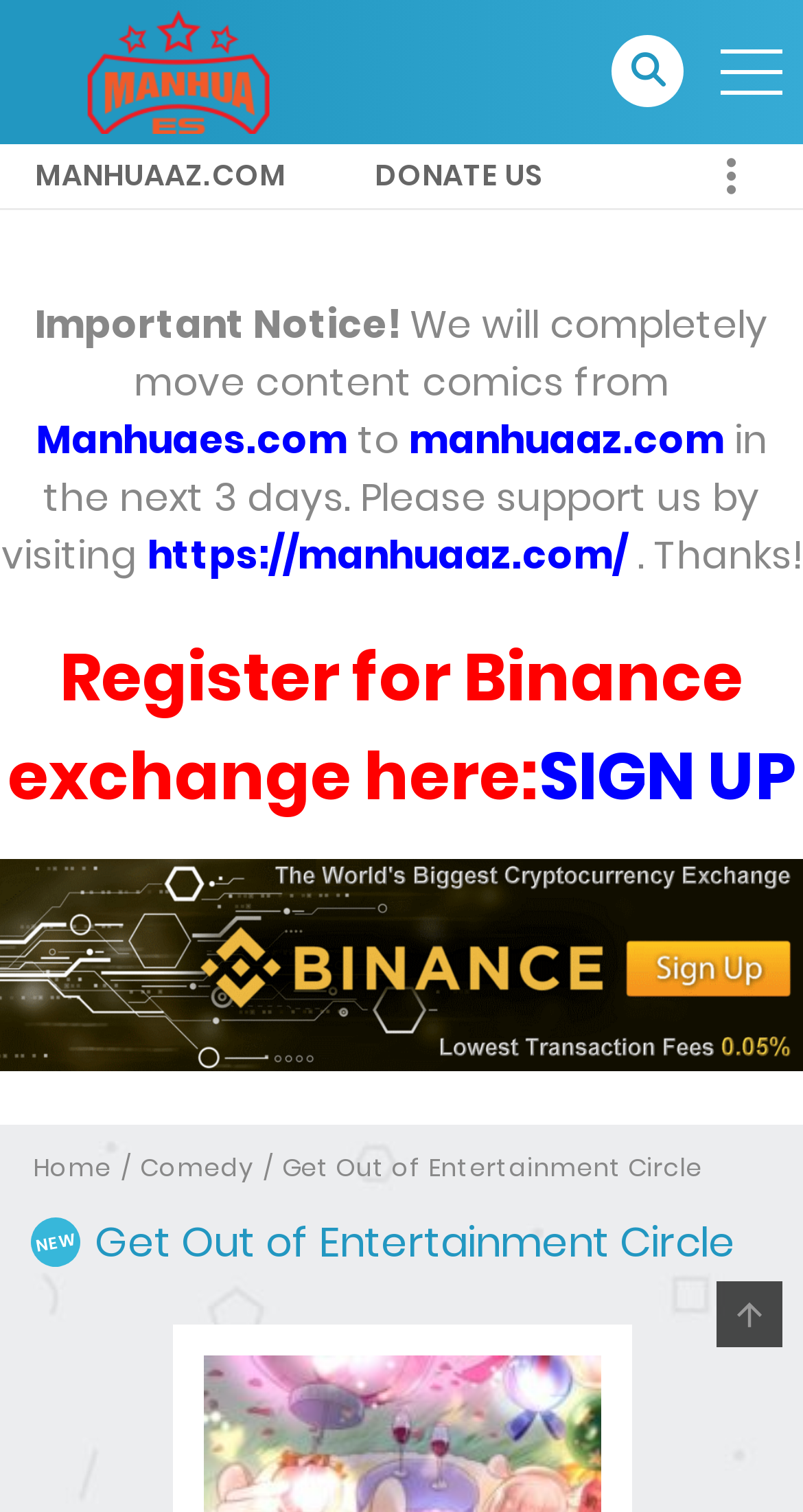Please answer the following question using a single word or phrase: 
What is the action required to support the website?

Visit Manhuaaz.com